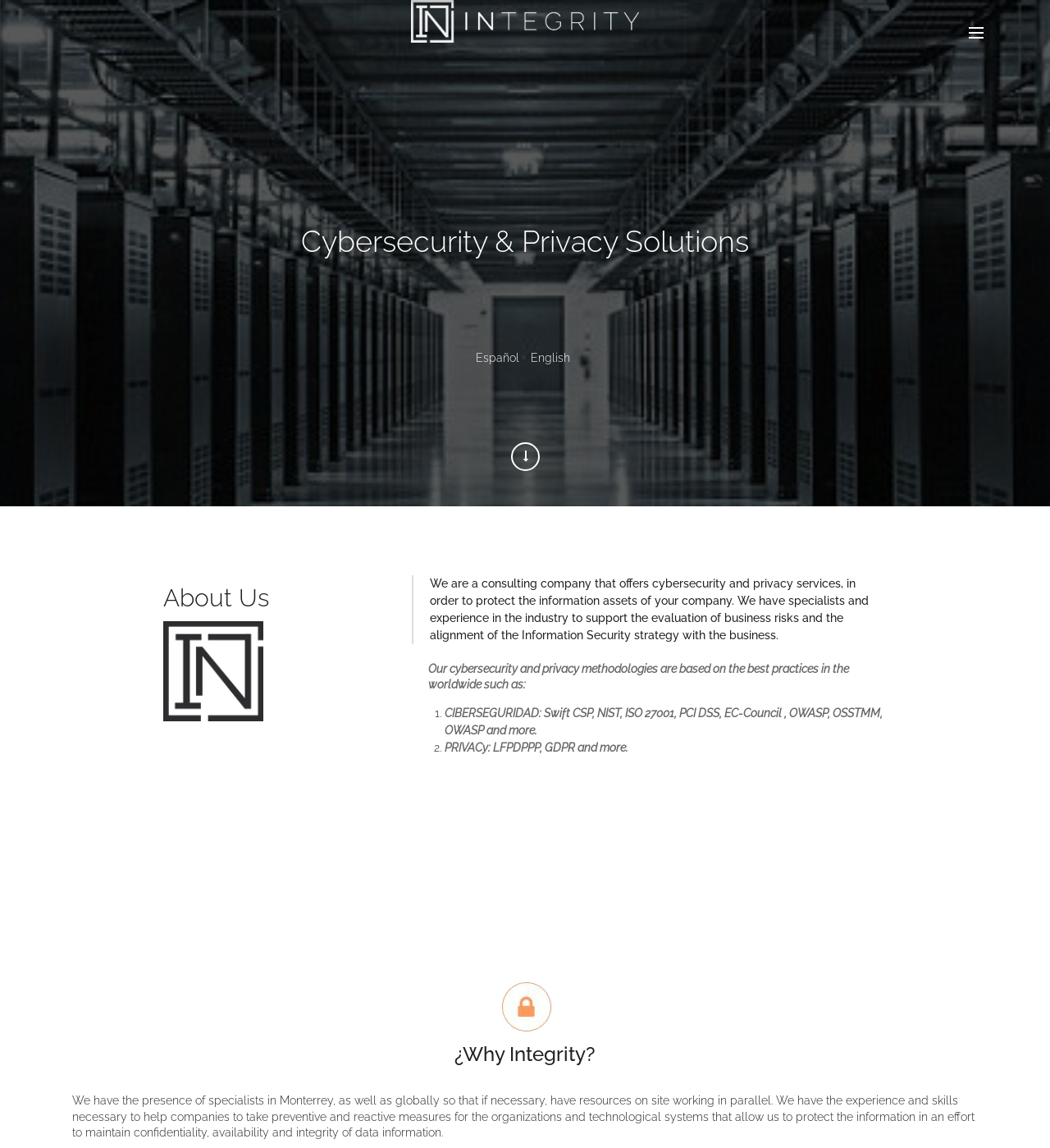Give a short answer to this question using one word or a phrase:
What is the company's main service?

Cybersecurity and privacy services